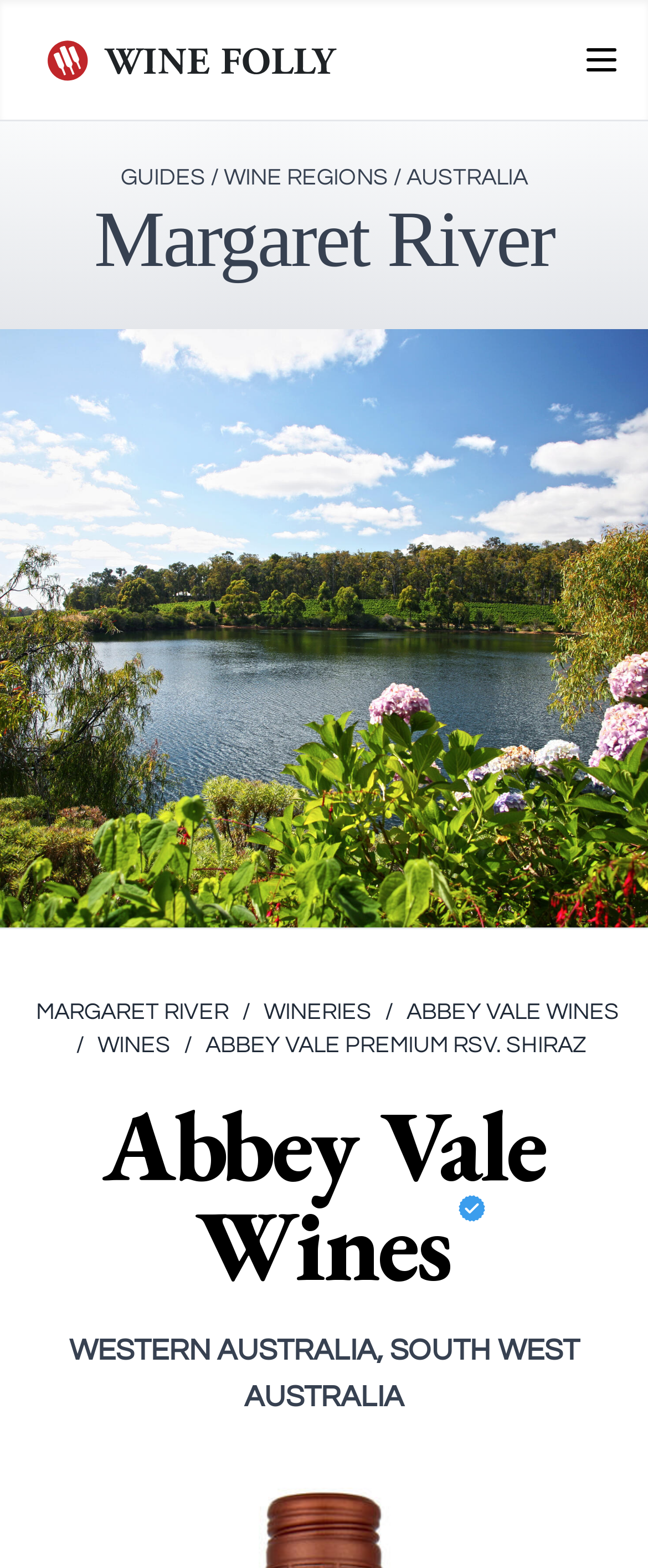Identify the bounding box coordinates of the clickable region required to complete the instruction: "Read the latest video post". The coordinates should be given as four float numbers within the range of 0 and 1, i.e., [left, top, right, bottom].

None